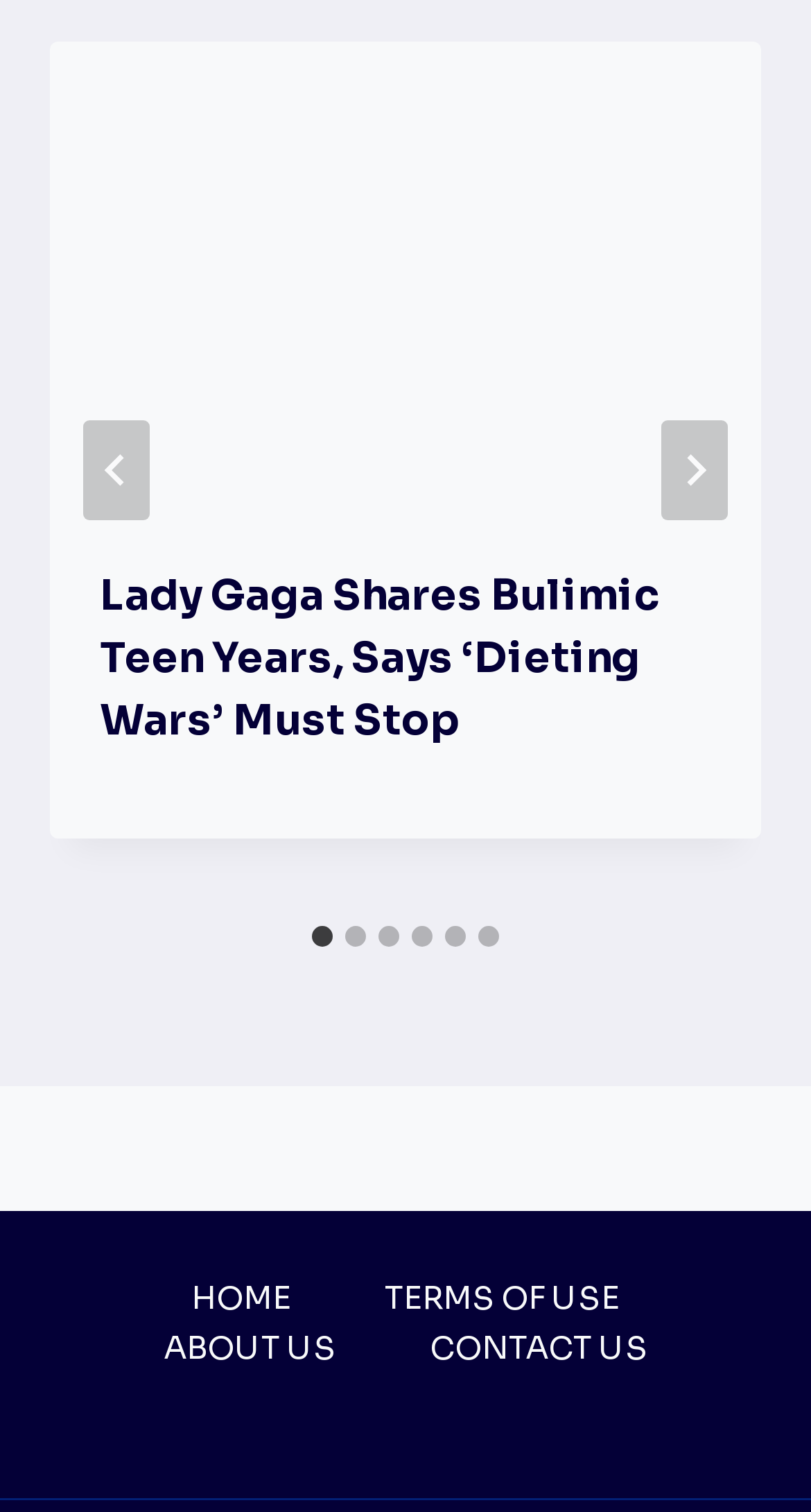What is the direction of the navigation buttons?
Based on the image, give a one-word or short phrase answer.

Horizontal